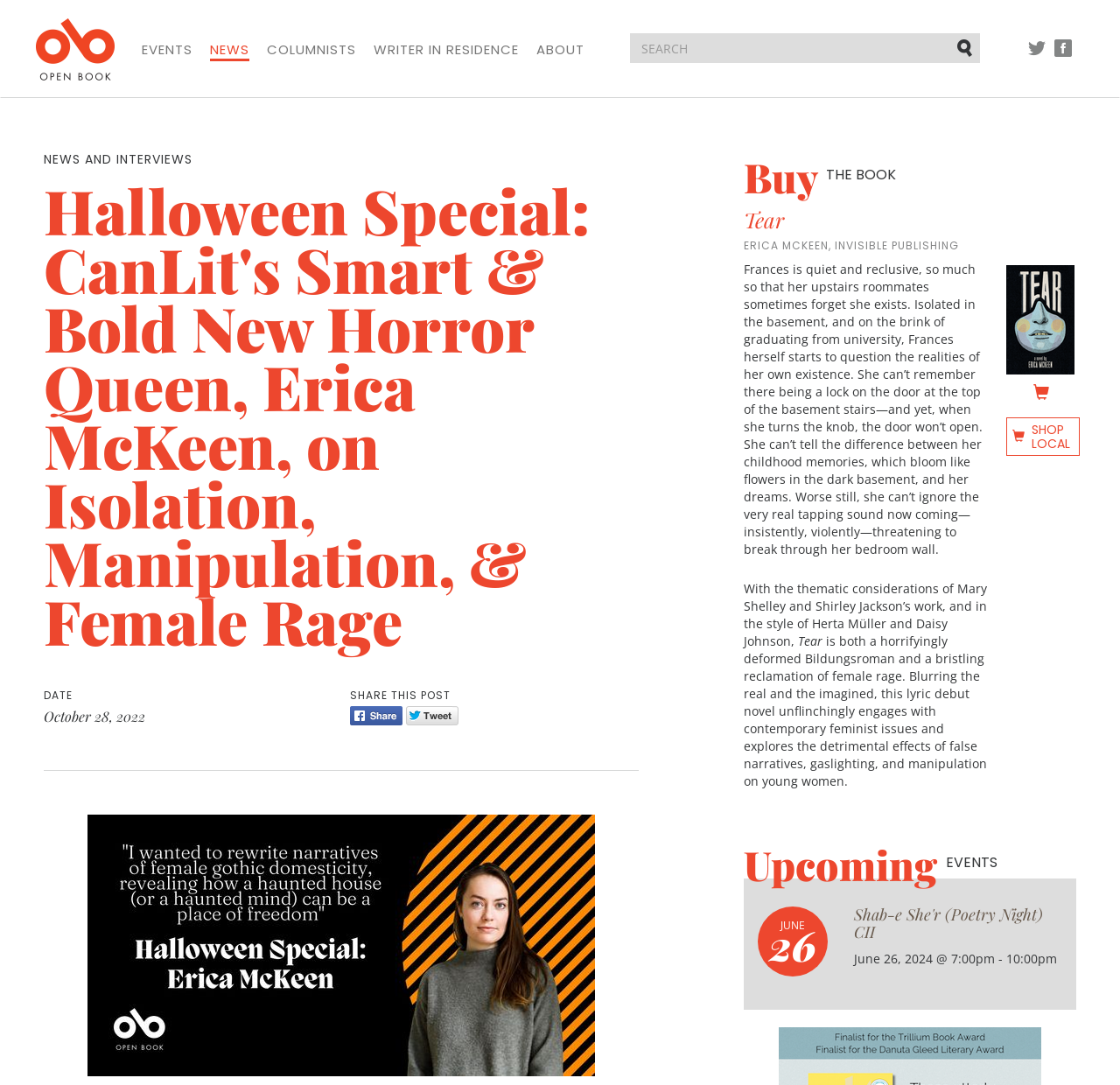Provide the bounding box coordinates for the UI element that is described as: "alt="Open Book"".

[0.031, 0.001, 0.119, 0.09]